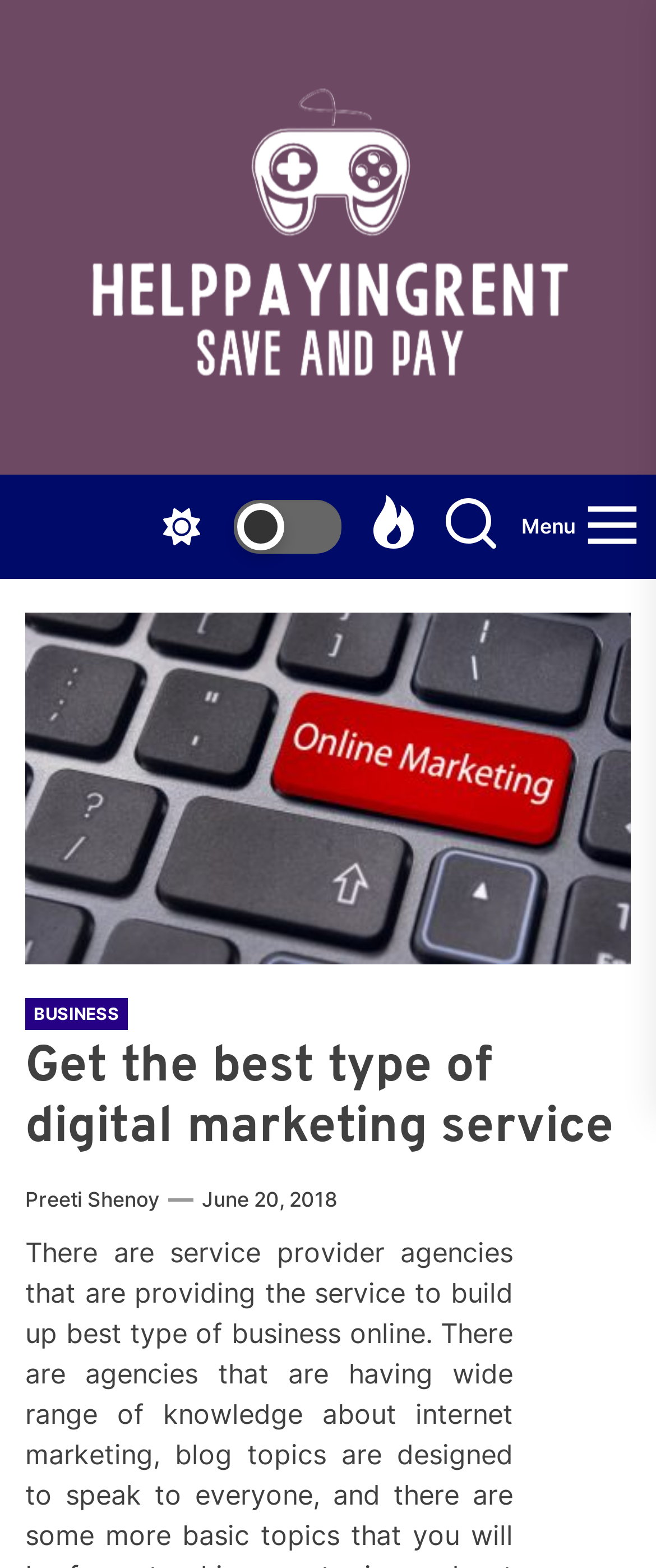Please identify the bounding box coordinates for the region that you need to click to follow this instruction: "Click the 'Menu' button".

[0.795, 0.315, 0.974, 0.356]